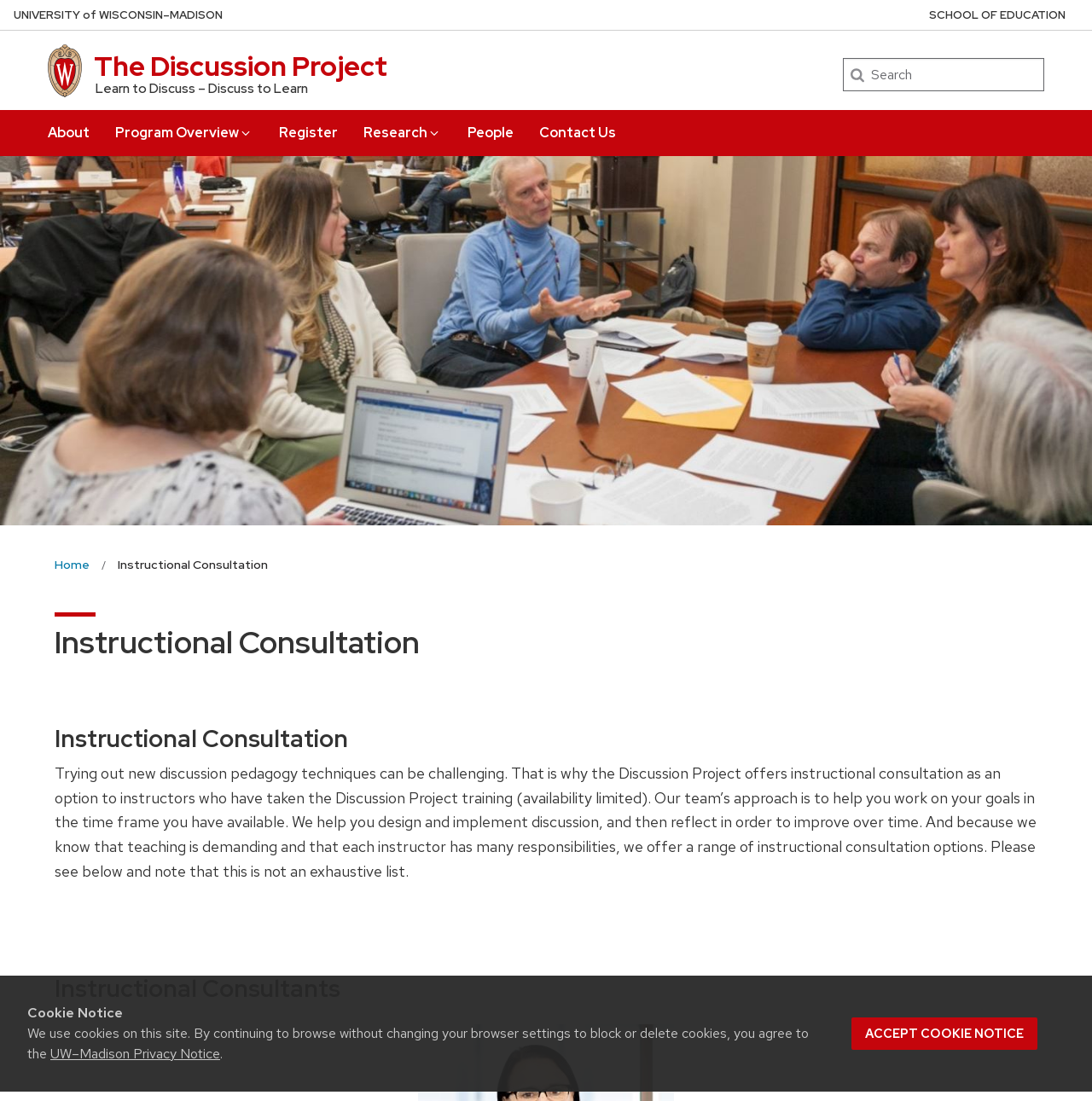What is the range of instructional consultation options offered?
Refer to the screenshot and answer in one word or phrase.

Not an exhaustive list